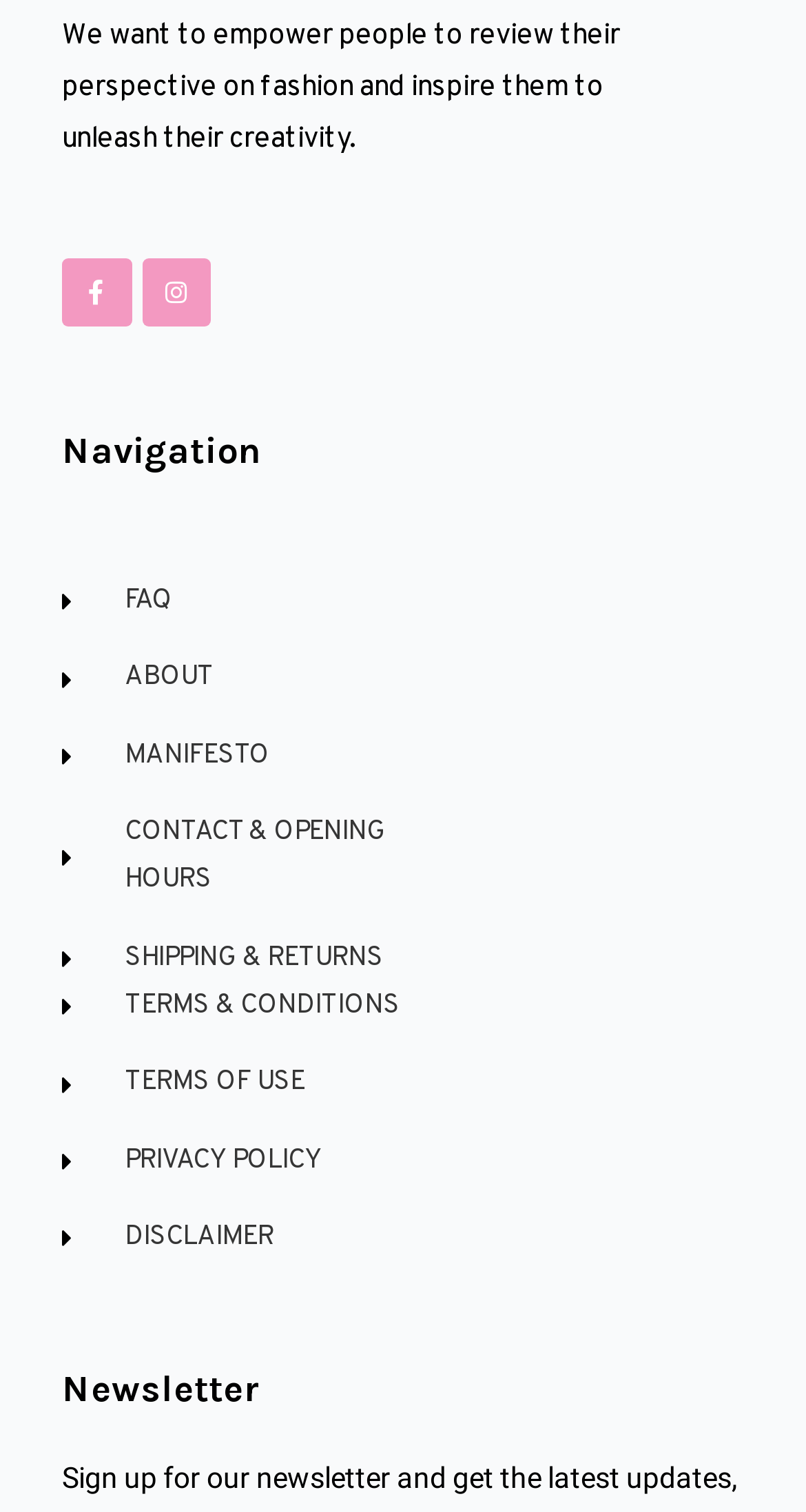Give the bounding box coordinates for this UI element: "PRIVACY POLICY". The coordinates should be four float numbers between 0 and 1, arranged as [left, top, right, bottom].

[0.077, 0.753, 0.5, 0.785]